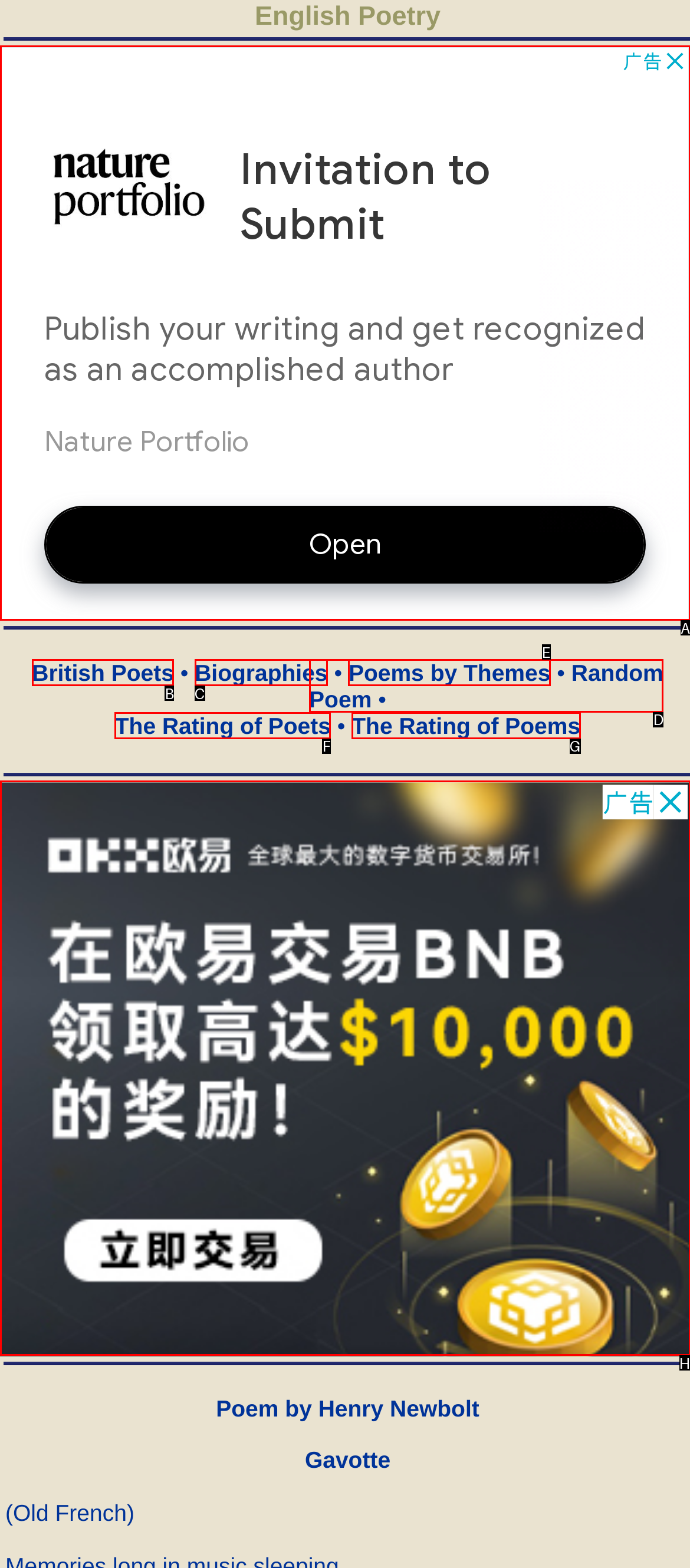Which option is described as follows: aria-label="Advertisement" name="aswift_1" title="Advertisement"
Answer with the letter of the matching option directly.

H